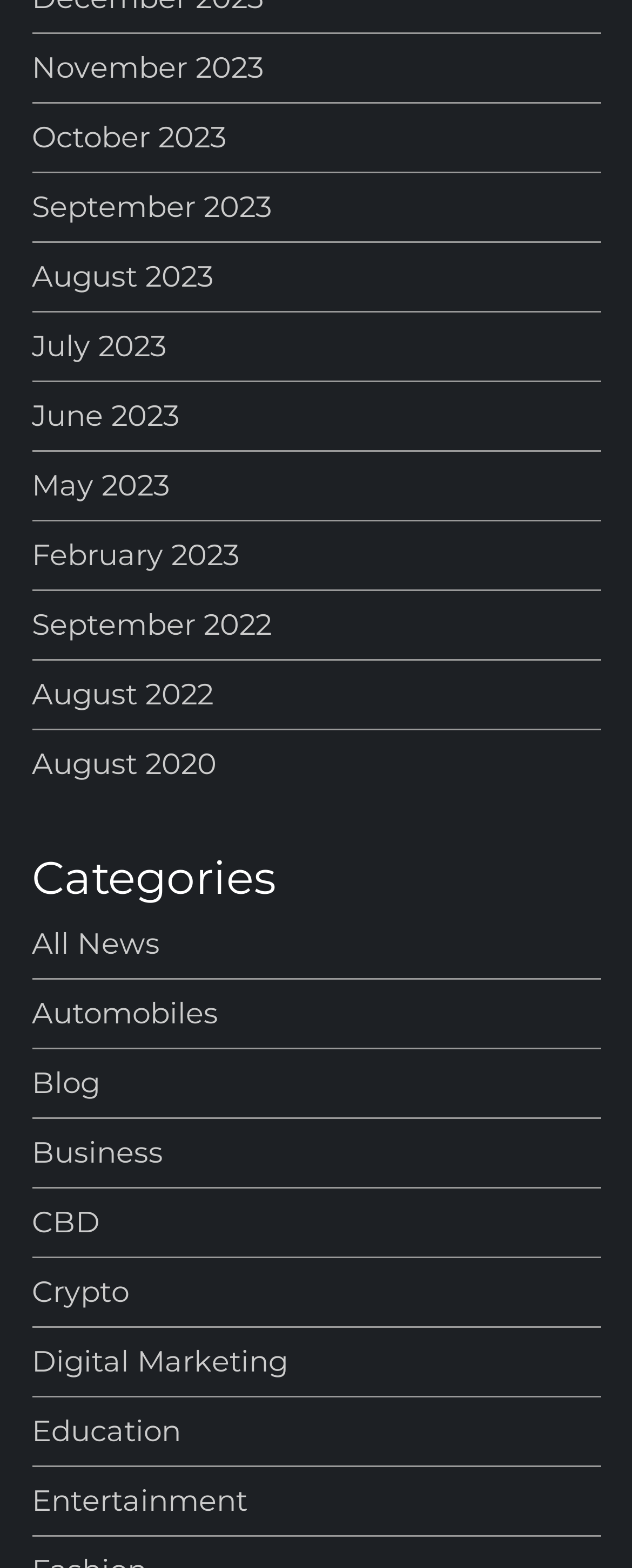What are the categories listed on the webpage?
Refer to the image and offer an in-depth and detailed answer to the question.

By examining the webpage, I found a heading element labeled 'Categories' which is followed by a list of links. These links represent different categories of news, such as 'Automobiles', 'Business', 'CBD', and so on. Therefore, the categories listed on the webpage are news categories.